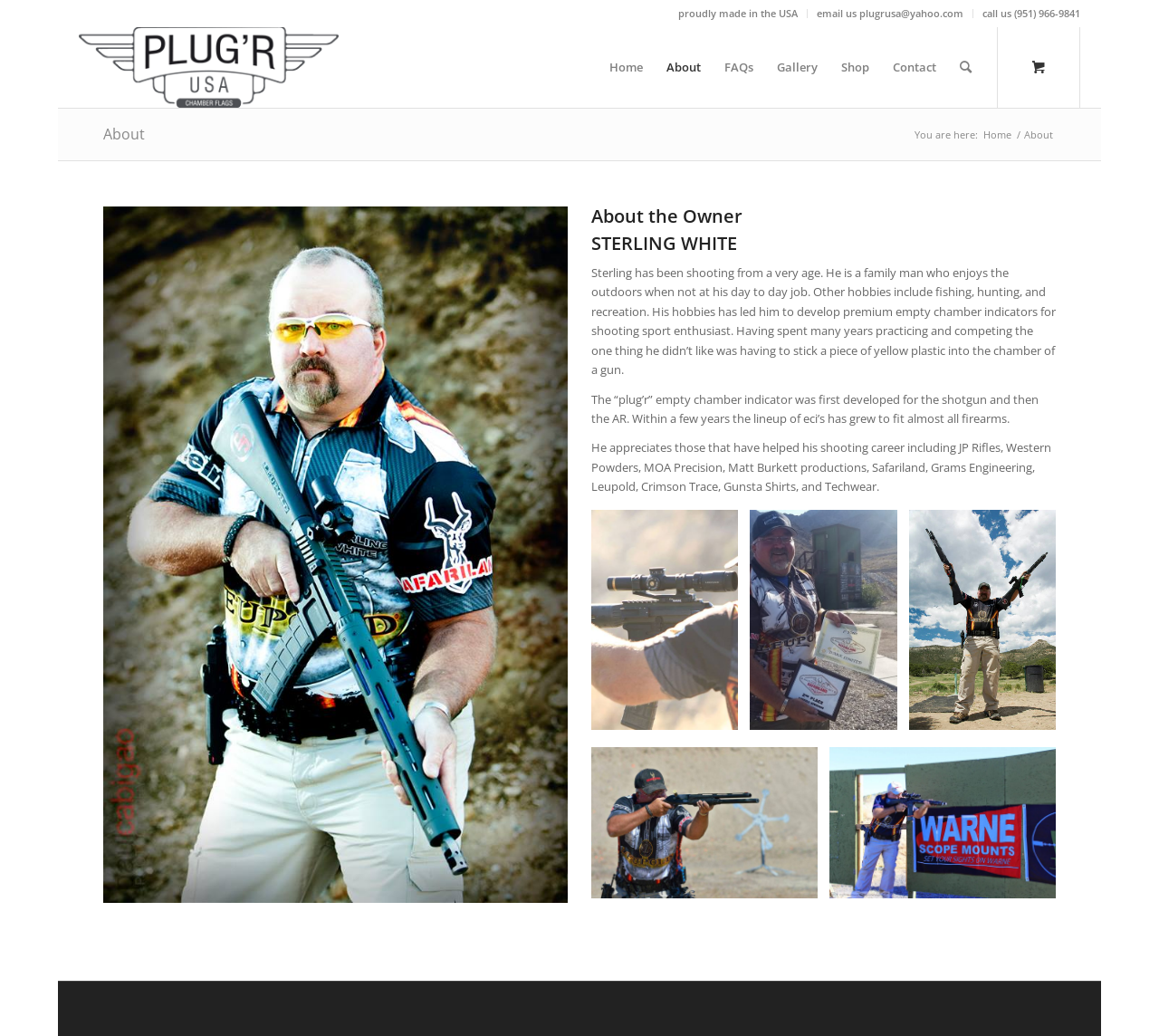Identify the bounding box coordinates of the clickable section necessary to follow the following instruction: "click proudly made in the USA". The coordinates should be presented as four float numbers from 0 to 1, i.e., [left, top, right, bottom].

[0.585, 0.0, 0.688, 0.025]